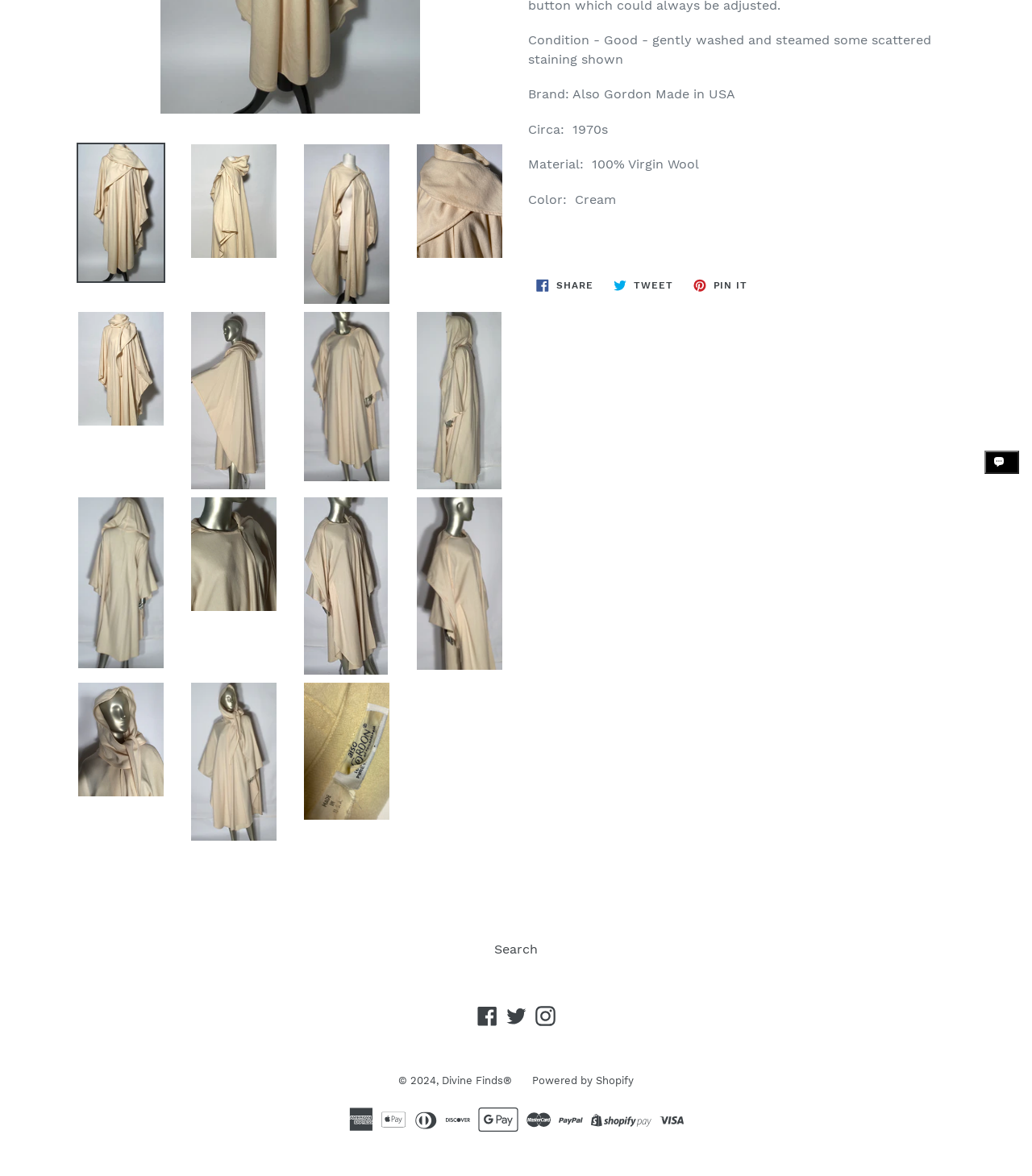Based on the description "Facebook", find the bounding box of the specified UI element.

[0.46, 0.855, 0.484, 0.873]